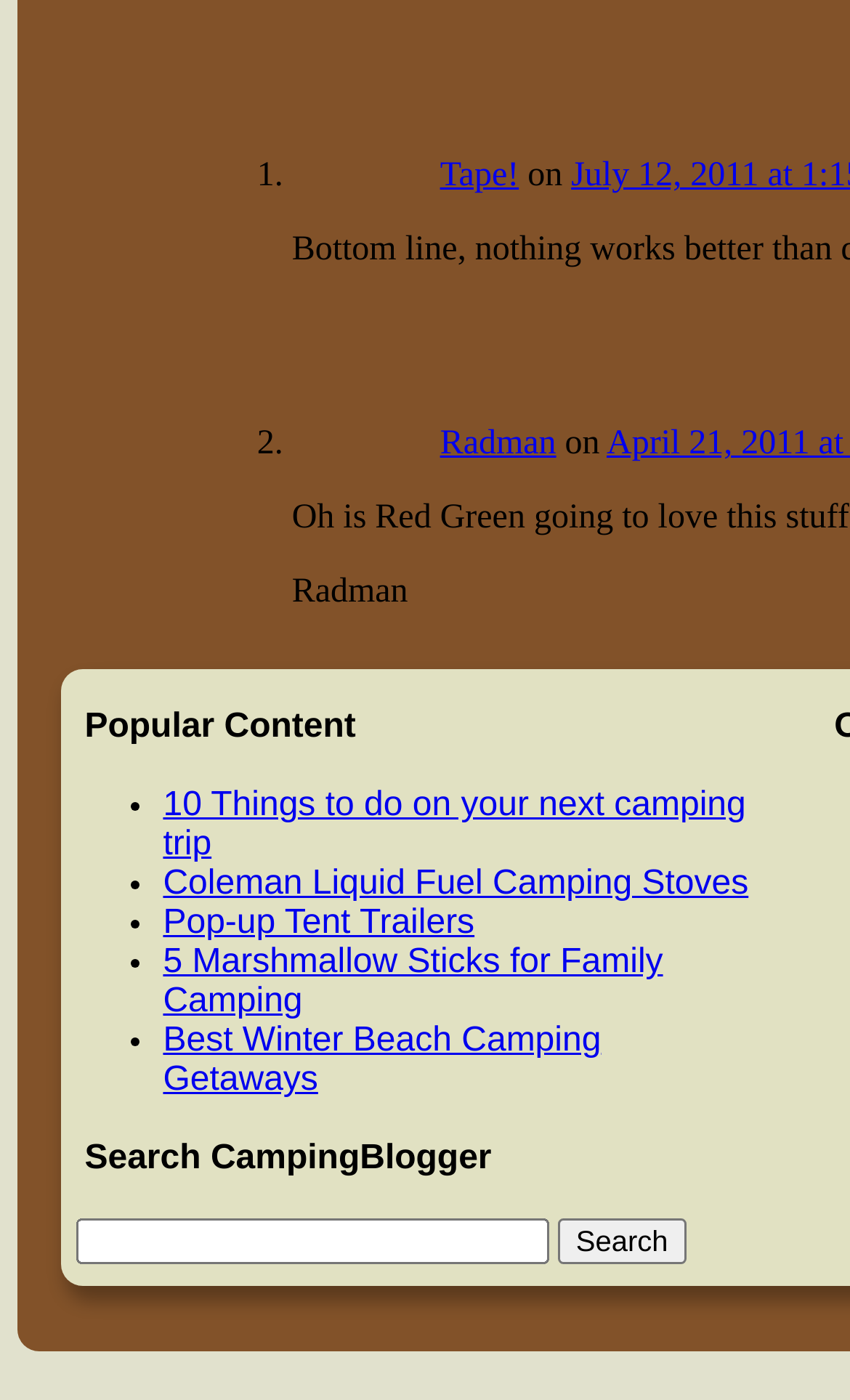Locate the bounding box coordinates of the clickable element to fulfill the following instruction: "view screenshot 285". Provide the coordinates as four float numbers between 0 and 1 in the format [left, top, right, bottom].

None